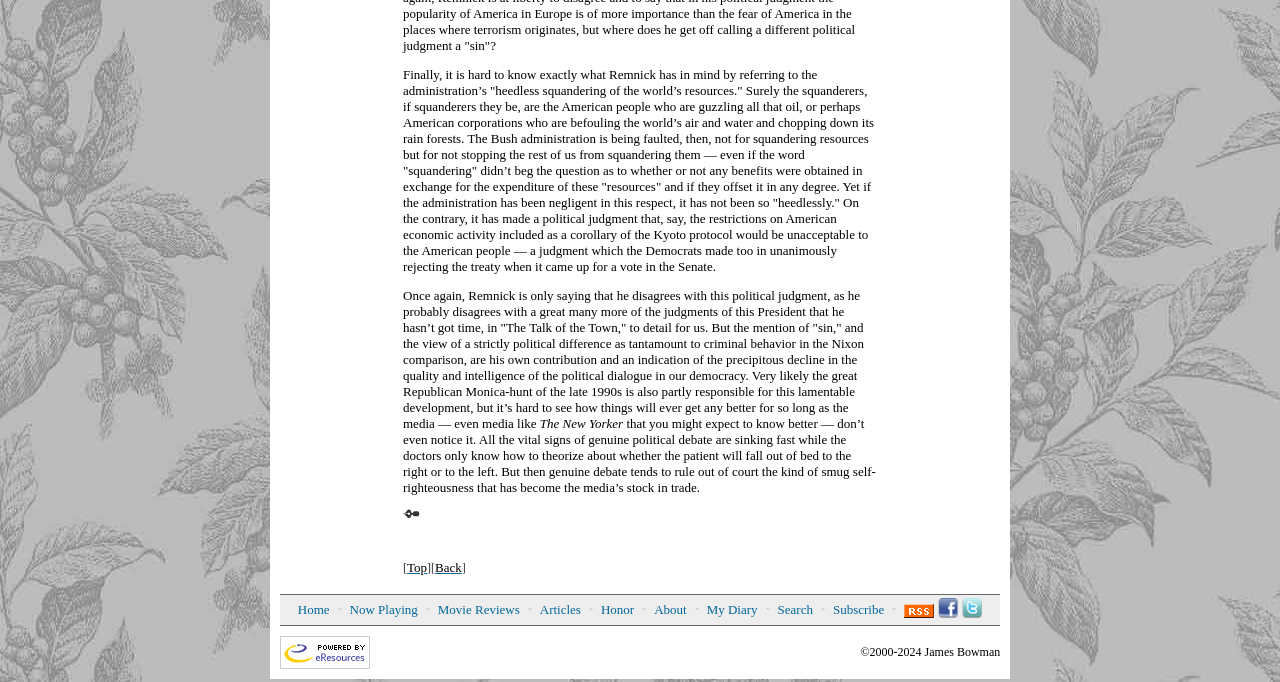Specify the bounding box coordinates (top-left x, top-left y, bottom-right x, bottom-right y) of the UI element in the screenshot that matches this description: Honor

[0.469, 0.883, 0.495, 0.905]